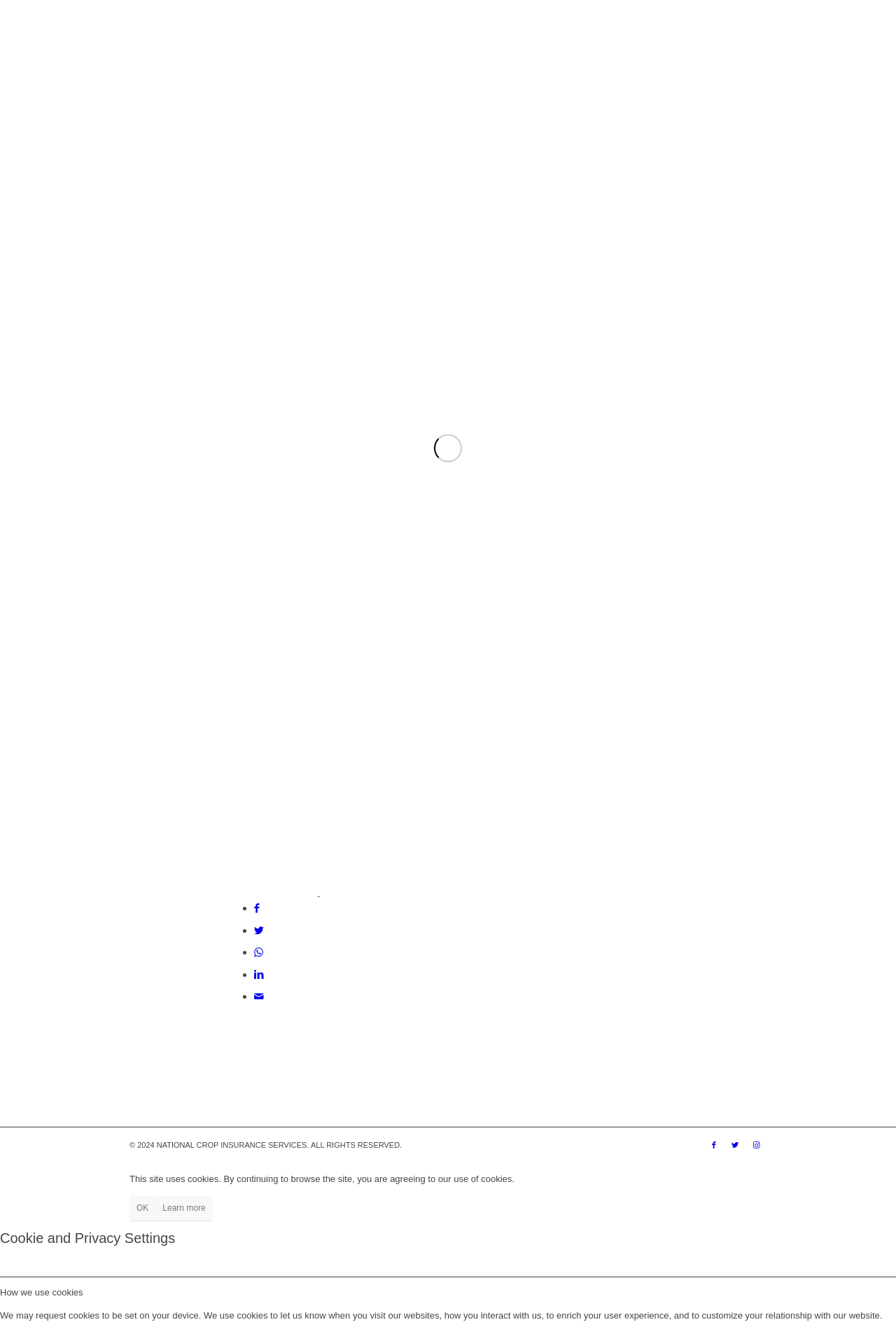Please give a succinct answer to the question in one word or phrase:
What is the percentage of U.S. crop acreage covered by crop insurance?

90 percent